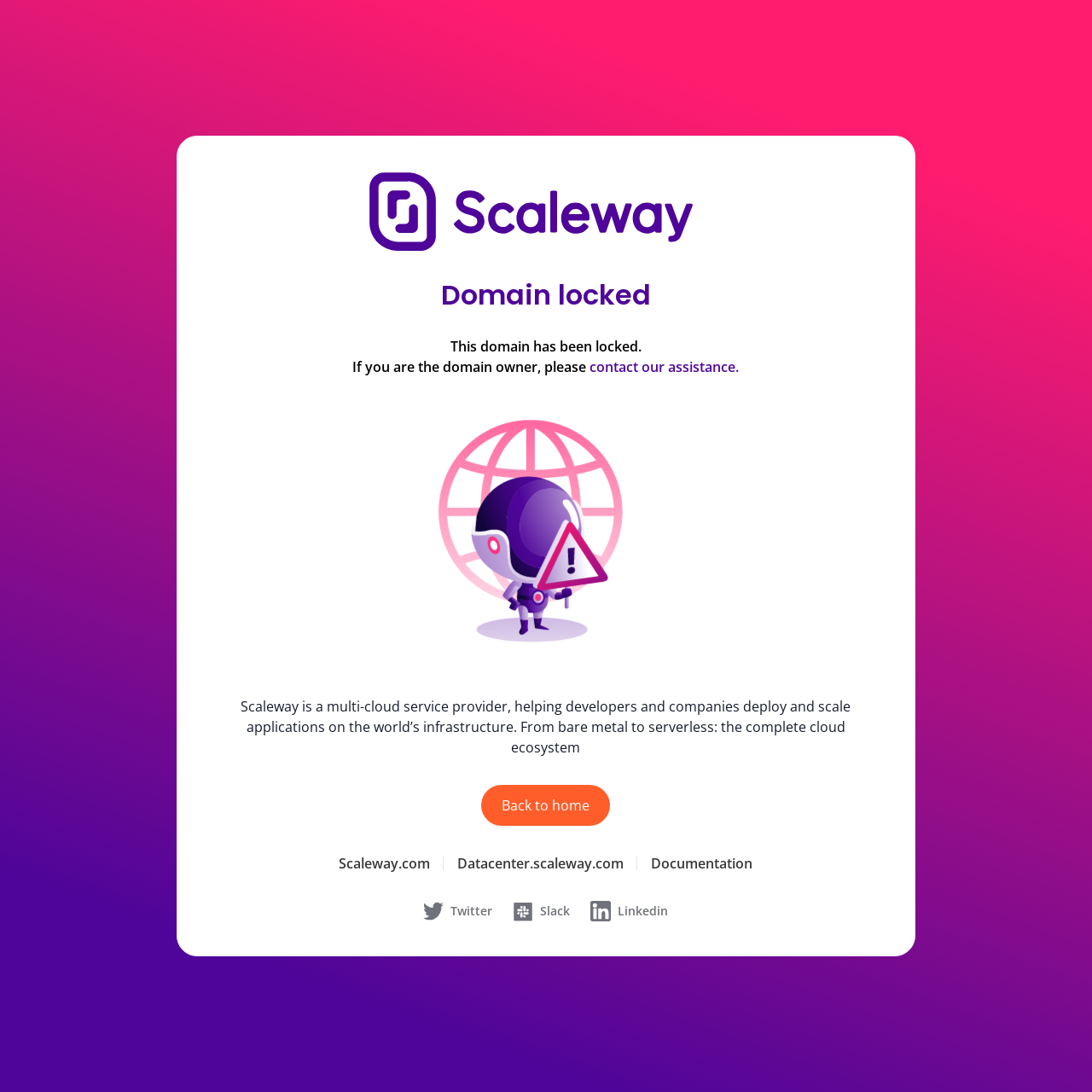Find the bounding box coordinates for the area that should be clicked to accomplish the instruction: "Visit Scaleway.com".

[0.311, 0.782, 0.394, 0.799]